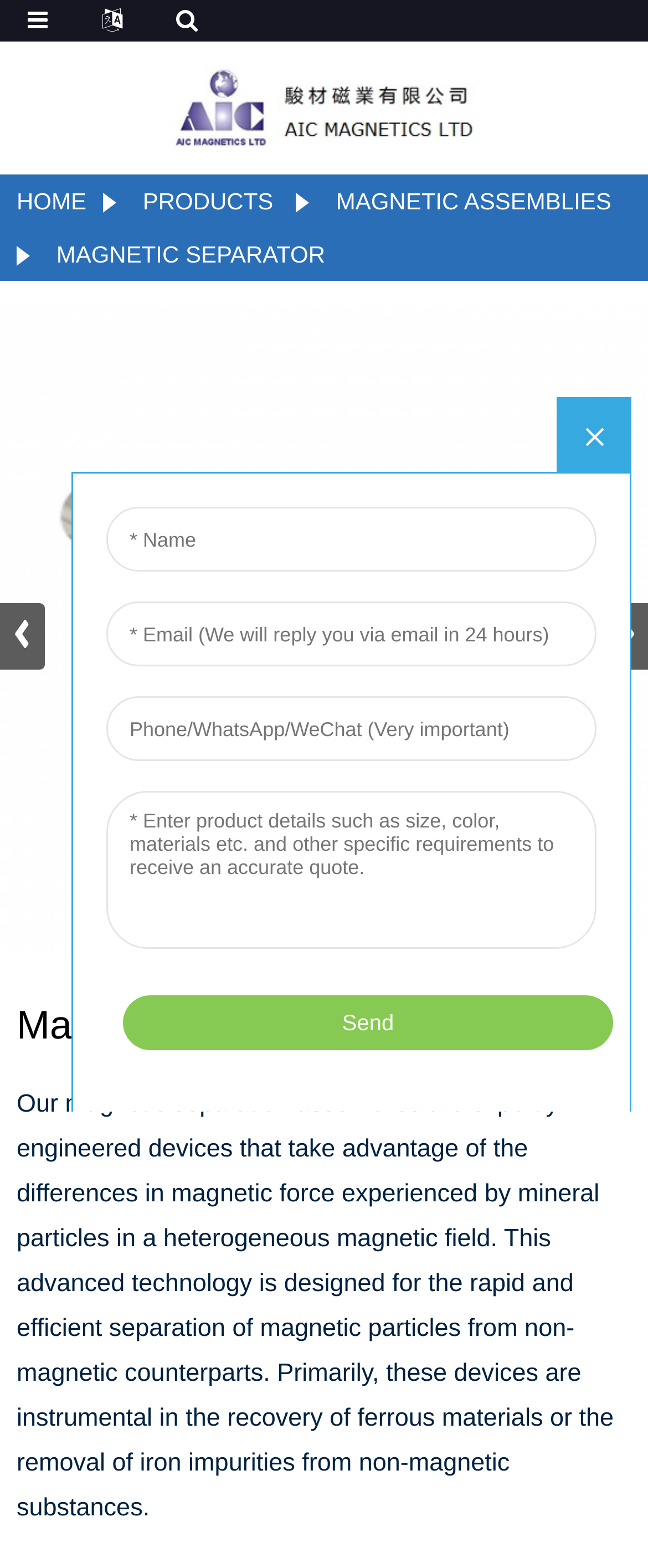Identify the bounding box coordinates for the element you need to click to achieve the following task: "Go to the PRODUCTS page". The coordinates must be four float values ranging from 0 to 1, formatted as [left, top, right, bottom].

[0.22, 0.12, 0.422, 0.137]